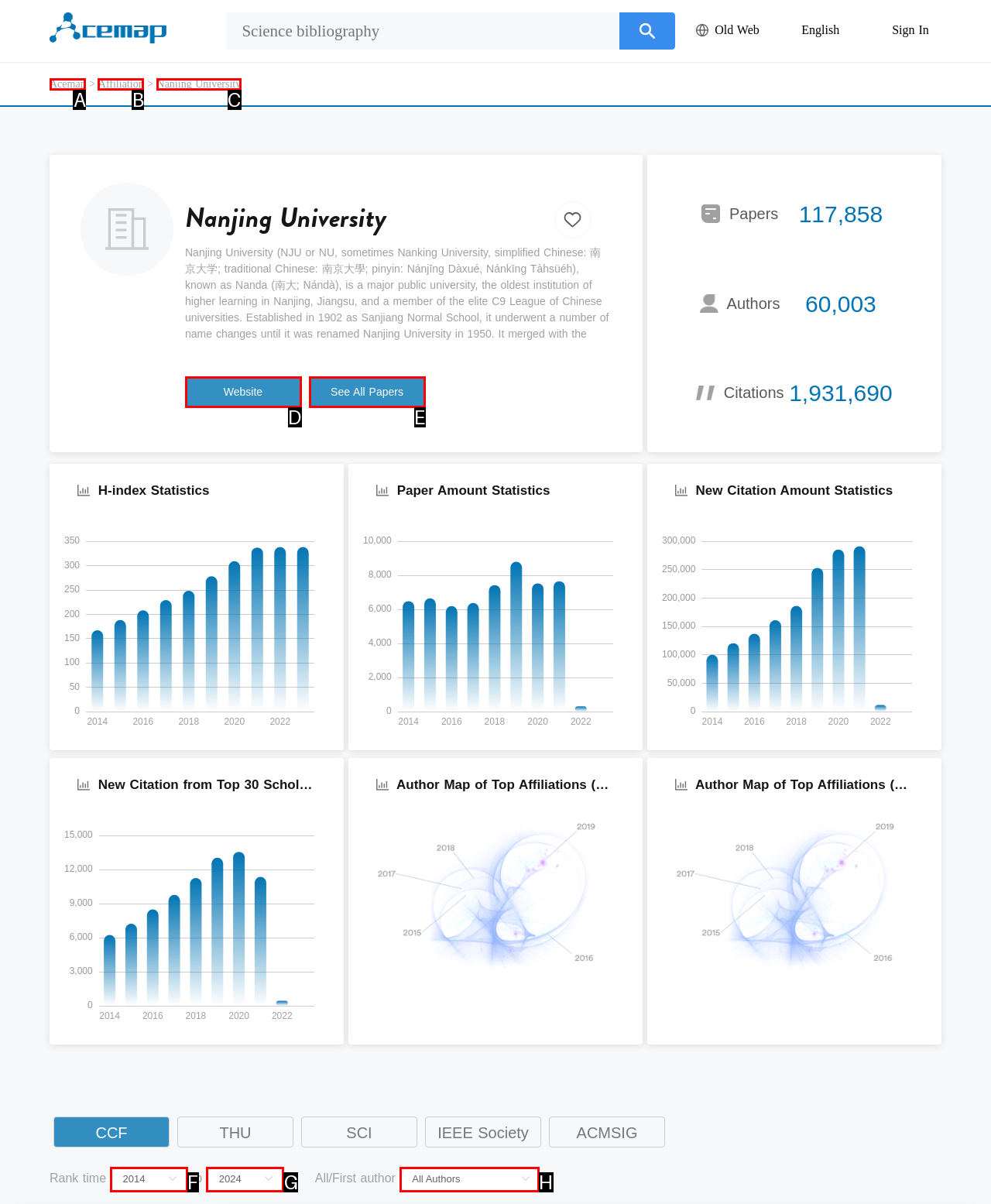Find the HTML element that matches the description: input value="All Authors" placeholder="Select" readonly="readonly"
Respond with the corresponding letter from the choices provided.

H